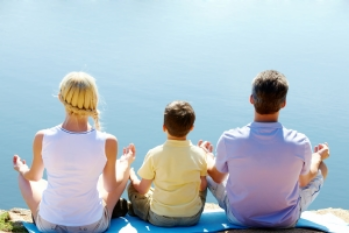Describe the important features and context of the image with as much detail as possible.

In this serene image, a family is depicted engaging in mindfulness meditation by a tranquil body of water. The scene features three individuals: a mother, father, and their young child, all seated in a cross-legged position on what appears to be a yoga mat. The mother, wearing a sleeveless white top, has blonde hair styled in a braid, while the father, dressed in a light purple shirt, sits beside her. Their child, dressed in a soft yellow shirt, sits between them, embodying the peaceful atmosphere. The calm water reflects the clear blue sky, enhancing the sense of tranquility and connection as they practice co-parenting behaviors through mindfulness. This image aptly complements the article titled "Influencing Co-parenting Behaviors," highlighting the importance of cooperation and mental well-being in family dynamics.